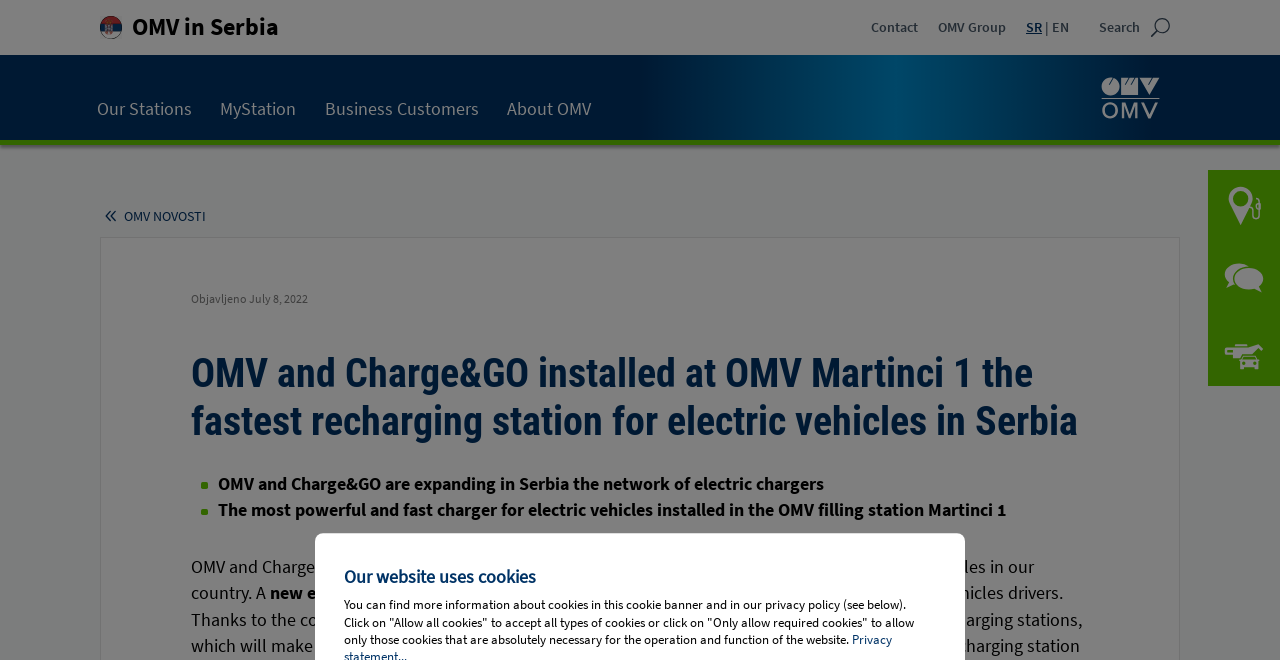Identify the bounding box coordinates for the element that needs to be clicked to fulfill this instruction: "Search". Provide the coordinates in the format of four float numbers between 0 and 1: [left, top, right, bottom].

[0.851, 0.0, 0.922, 0.083]